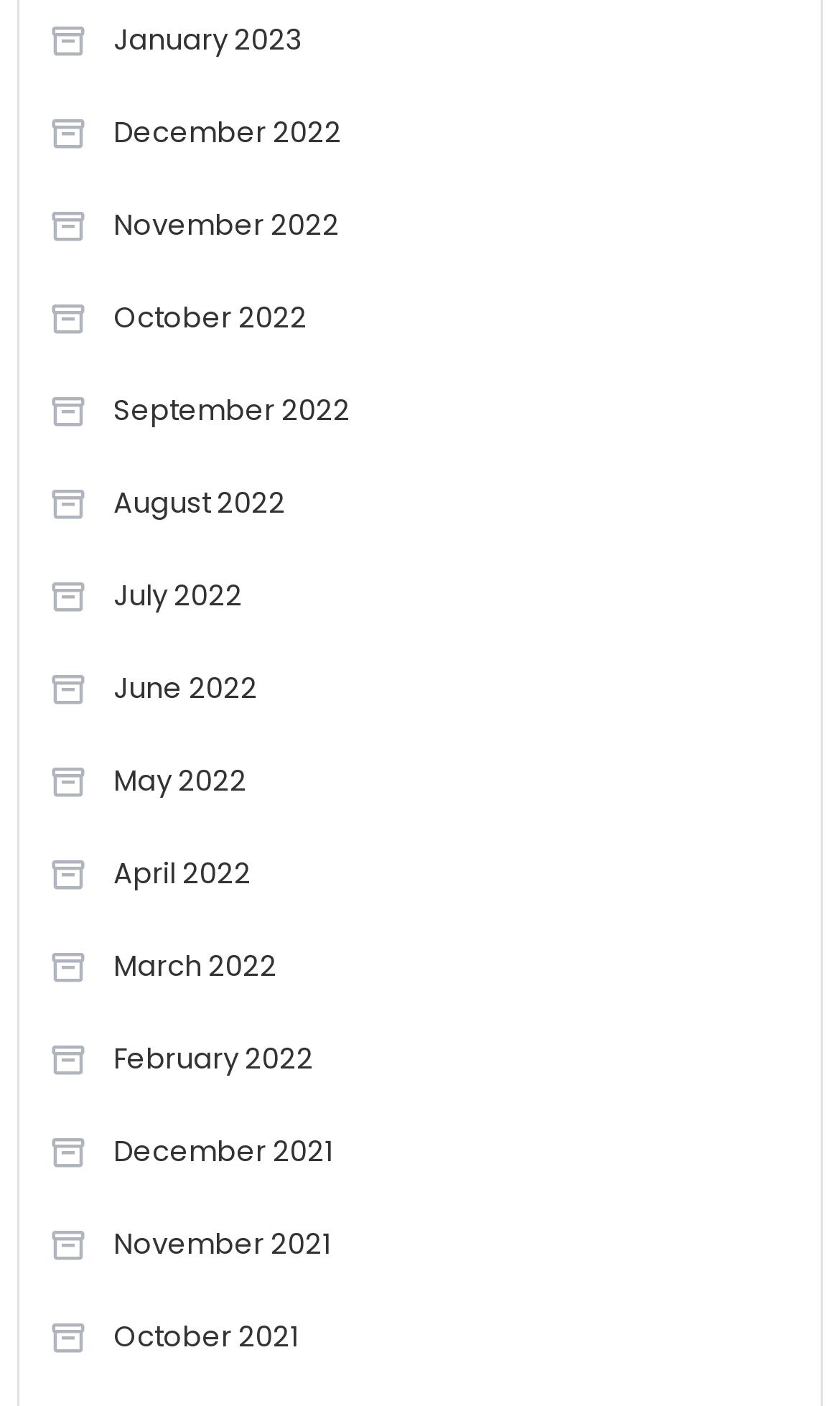Pinpoint the bounding box coordinates of the element you need to click to execute the following instruction: "View December 2022". The bounding box should be represented by four float numbers between 0 and 1, in the format [left, top, right, bottom].

[0.058, 0.071, 0.407, 0.12]